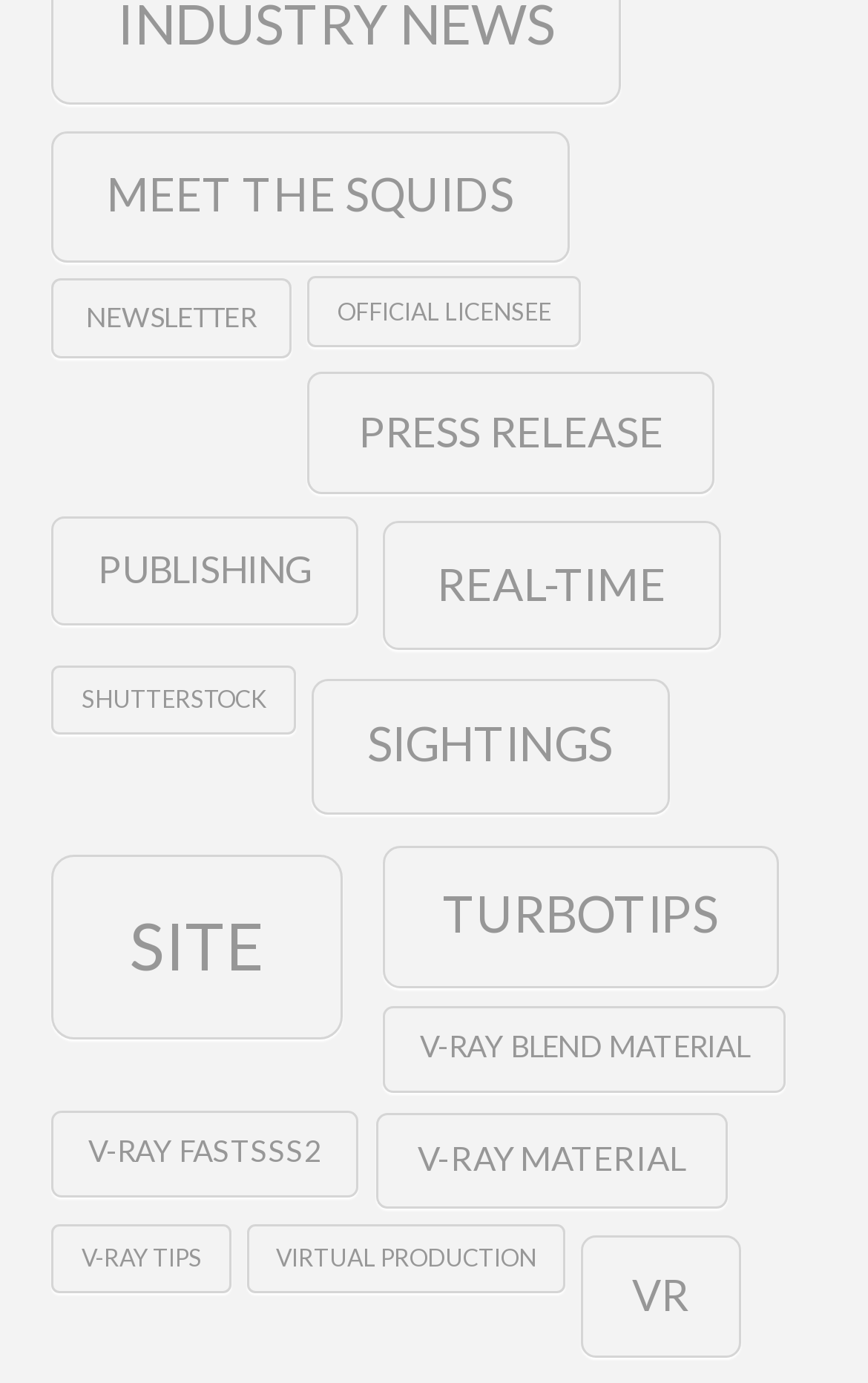How many links are on this webpage?
Using the image, respond with a single word or phrase.

57